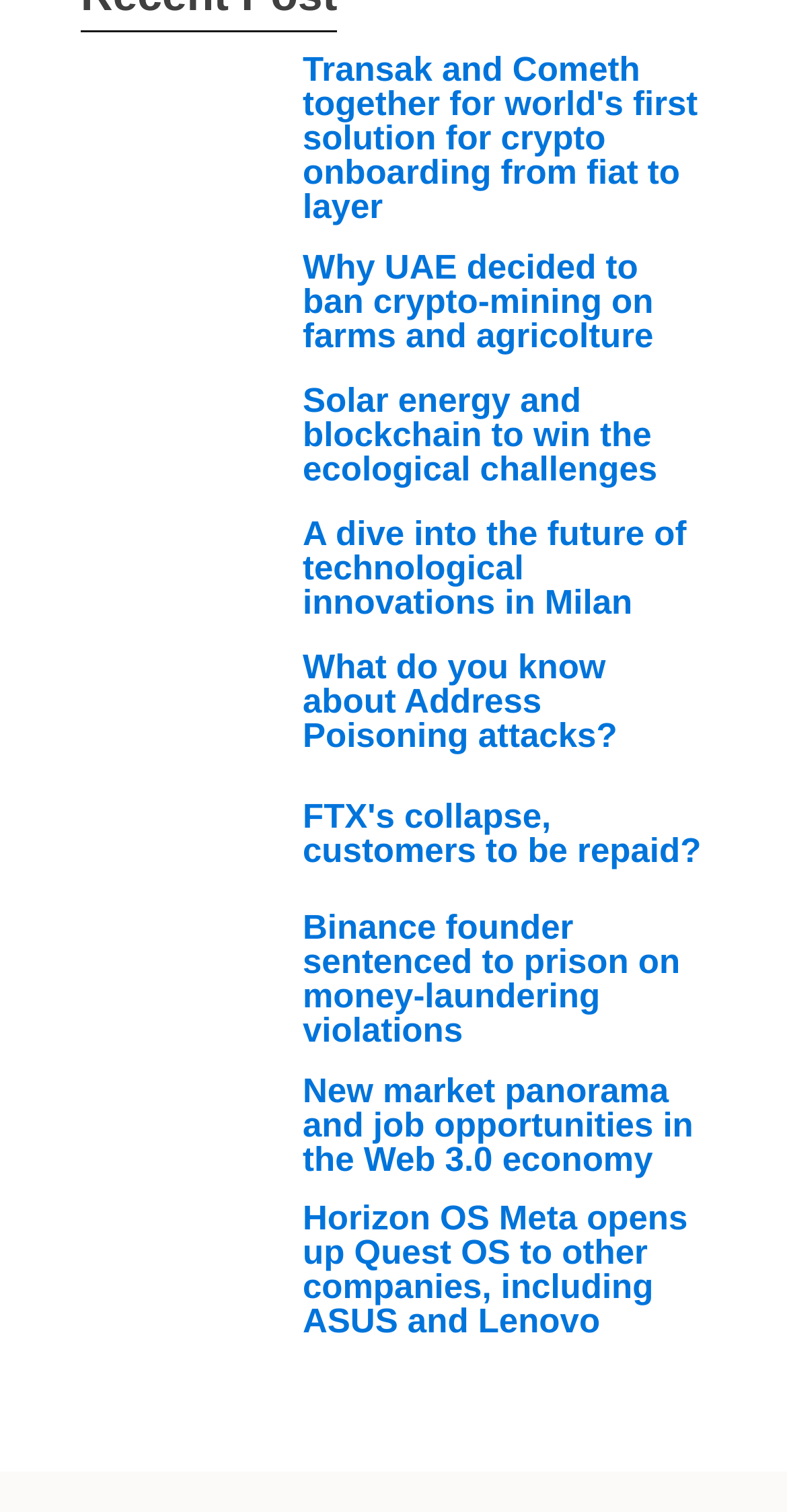Provide a brief response to the question using a single word or phrase: 
What is the main topic of this webpage?

Crypto and blockchain